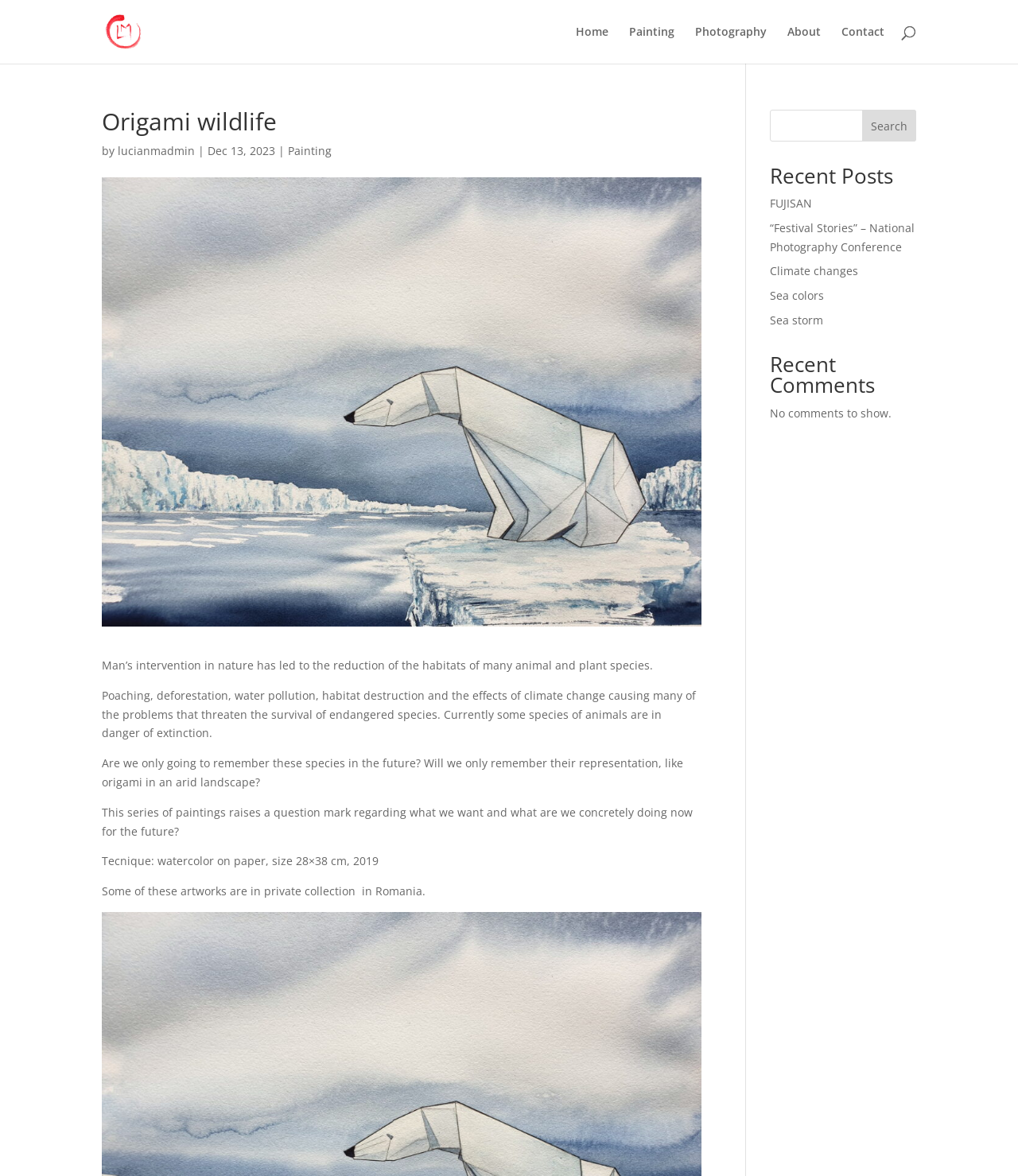Please identify the bounding box coordinates of the element on the webpage that should be clicked to follow this instruction: "Go to Home page". The bounding box coordinates should be given as four float numbers between 0 and 1, formatted as [left, top, right, bottom].

[0.566, 0.022, 0.598, 0.054]